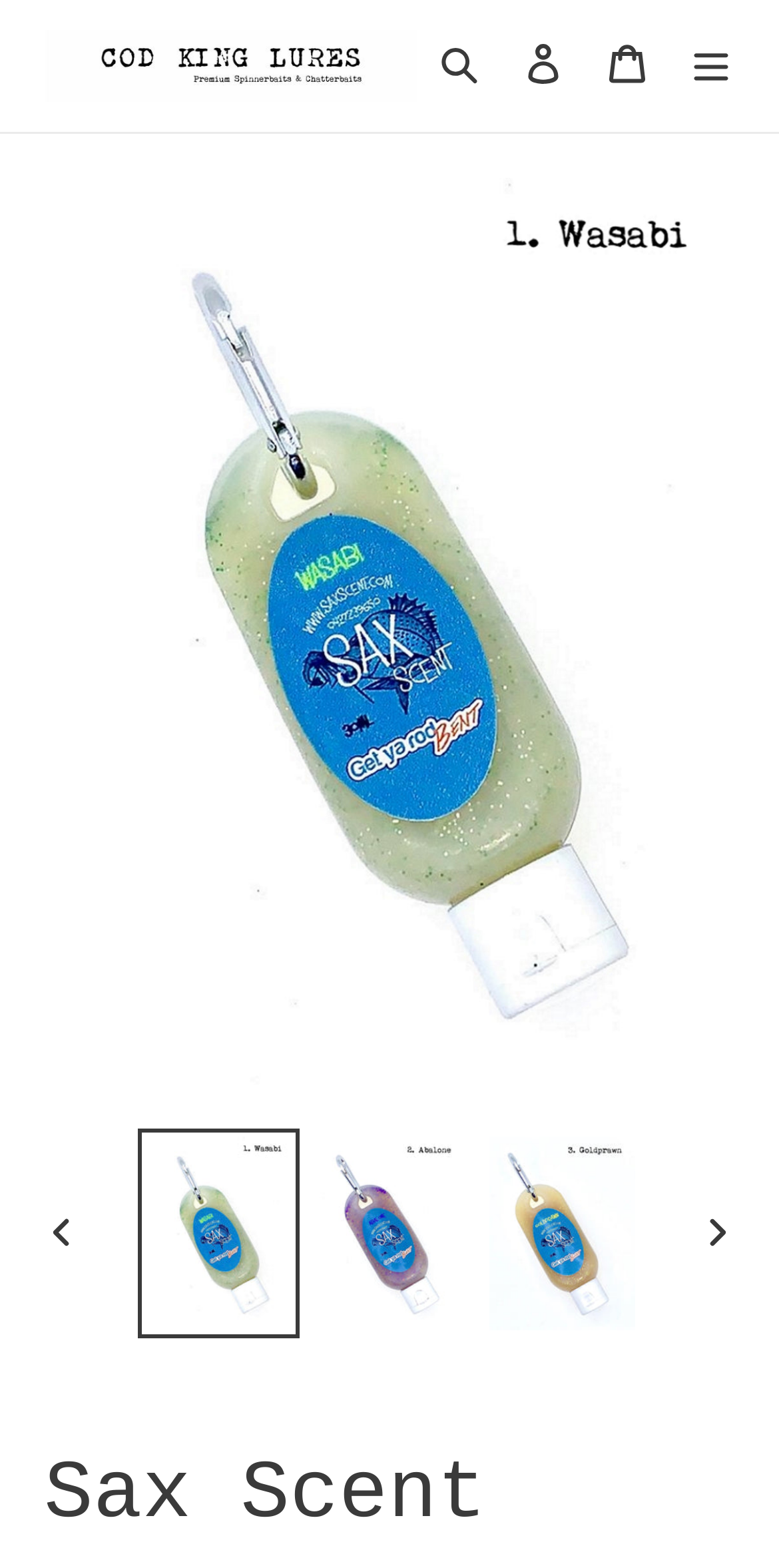Can you identify the bounding box coordinates of the clickable region needed to carry out this instruction: 'Go to the previous slide'? The coordinates should be four float numbers within the range of 0 to 1, stated as [left, top, right, bottom].

[0.023, 0.759, 0.136, 0.815]